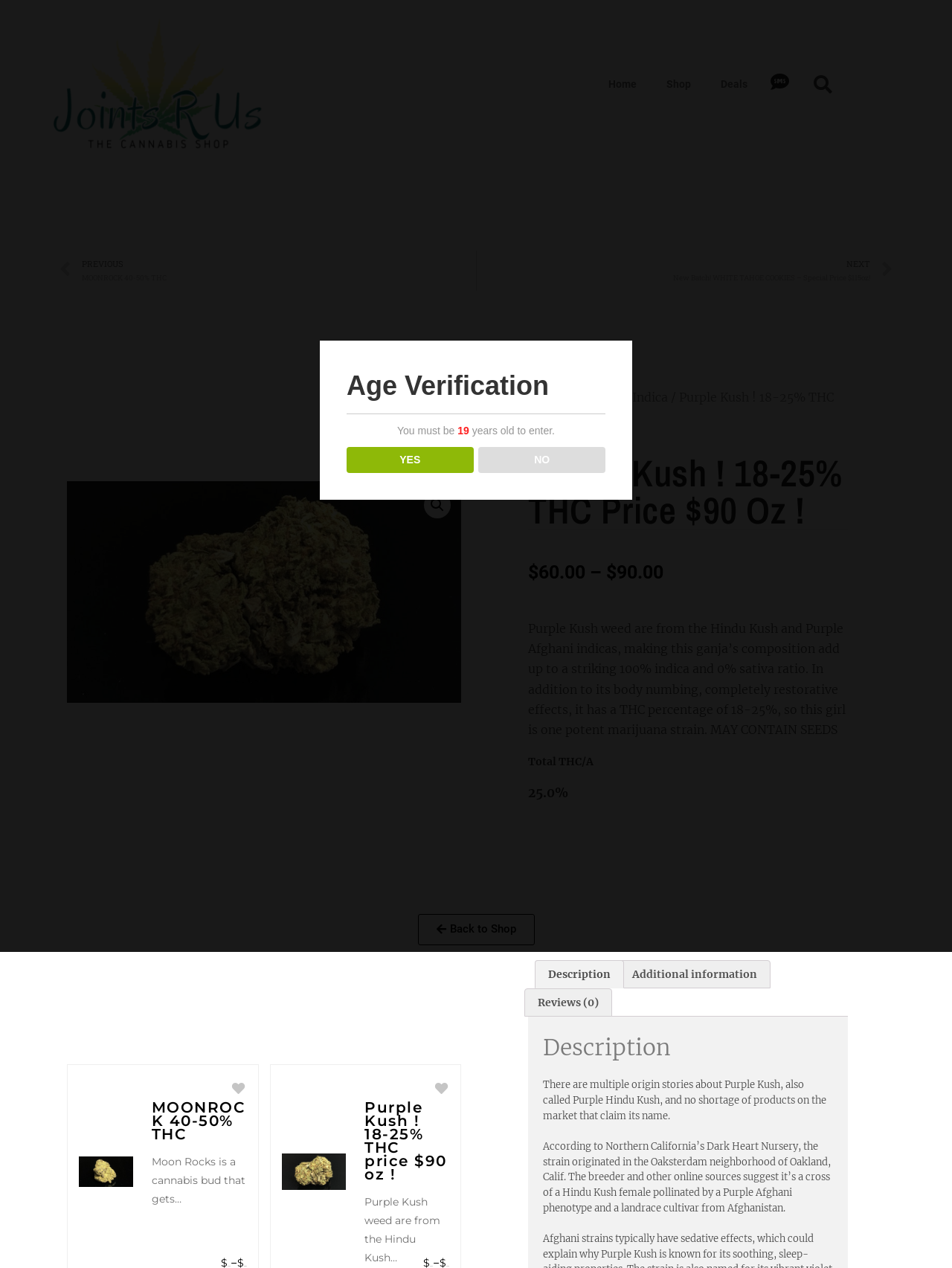Analyze the image and provide a detailed answer to the question: What is the origin of Purple Kush?

I found the origin of Purple Kush by reading the product description, which explains that it is from the Hindu Kush and Purple Afghani indicas.